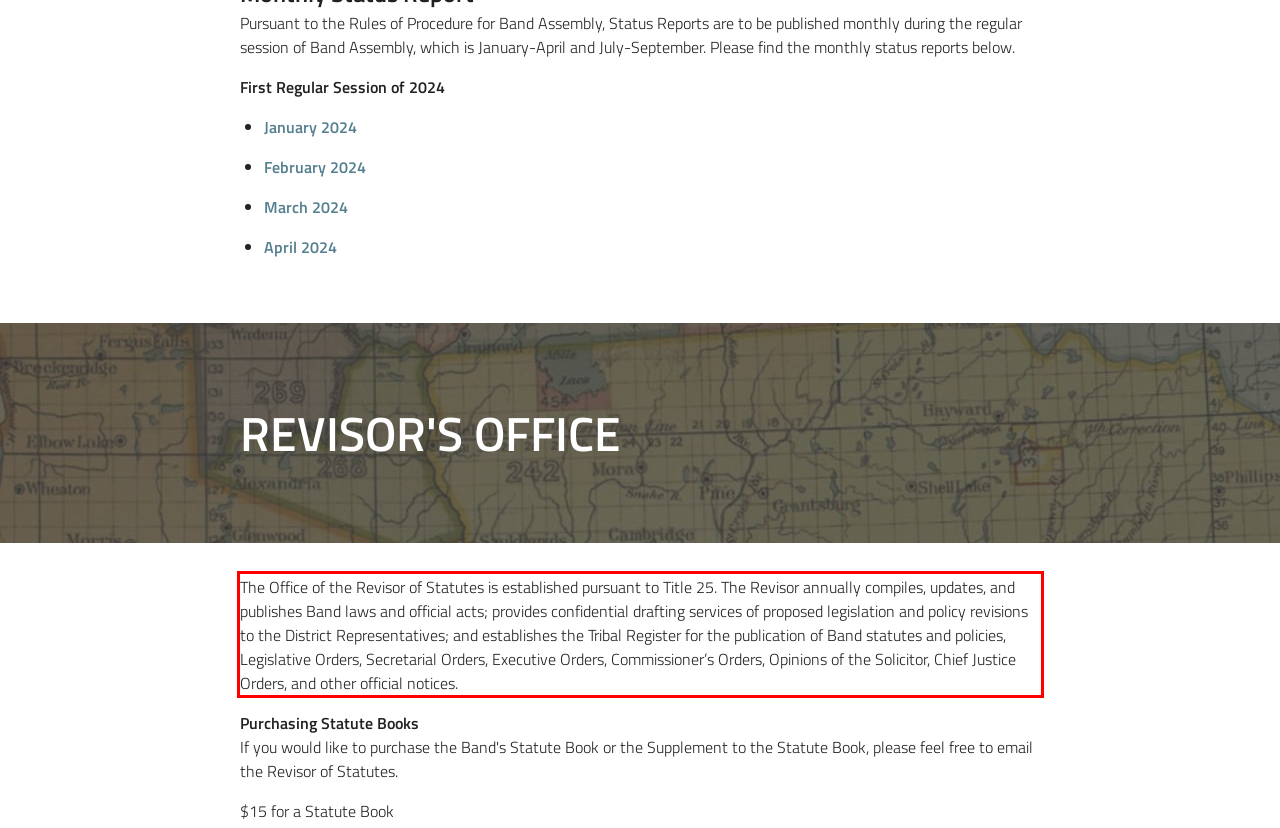From the provided screenshot, extract the text content that is enclosed within the red bounding box.

The Office of the Revisor of Statutes is established pursuant to Title 25. The Revisor annually compiles, updates, and publishes Band laws and official acts; provides confidential drafting services of proposed legislation and policy revisions to the District Representatives; and establishes the Tribal Register for the publication of Band statutes and policies, Legislative Orders, Secretarial Orders, Executive Orders, Commissioner’s Orders, Opinions of the Solicitor, Chief Justice Orders, and other official notices.